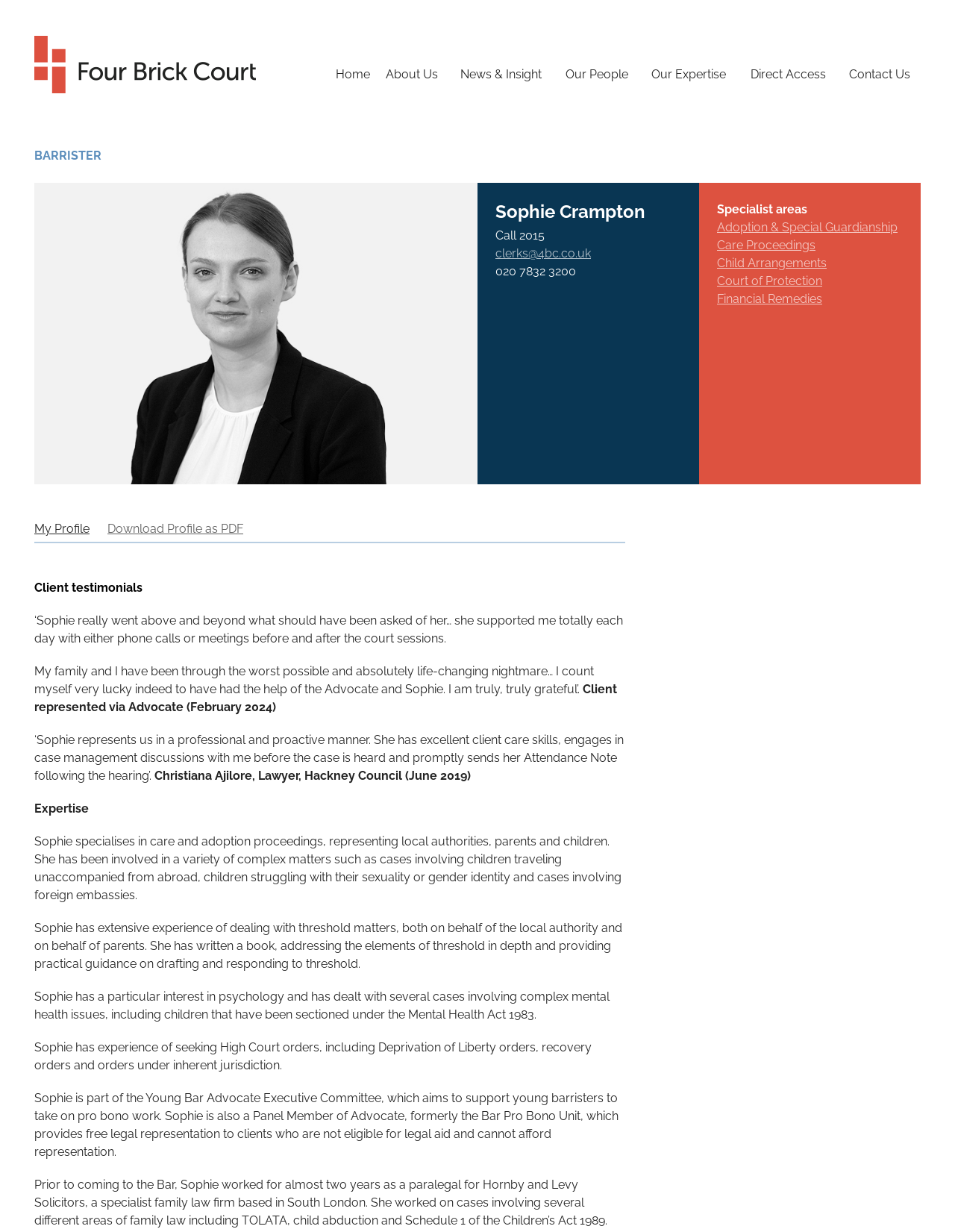Respond with a single word or phrase:
What is the phone number to call?

020 7832 3200